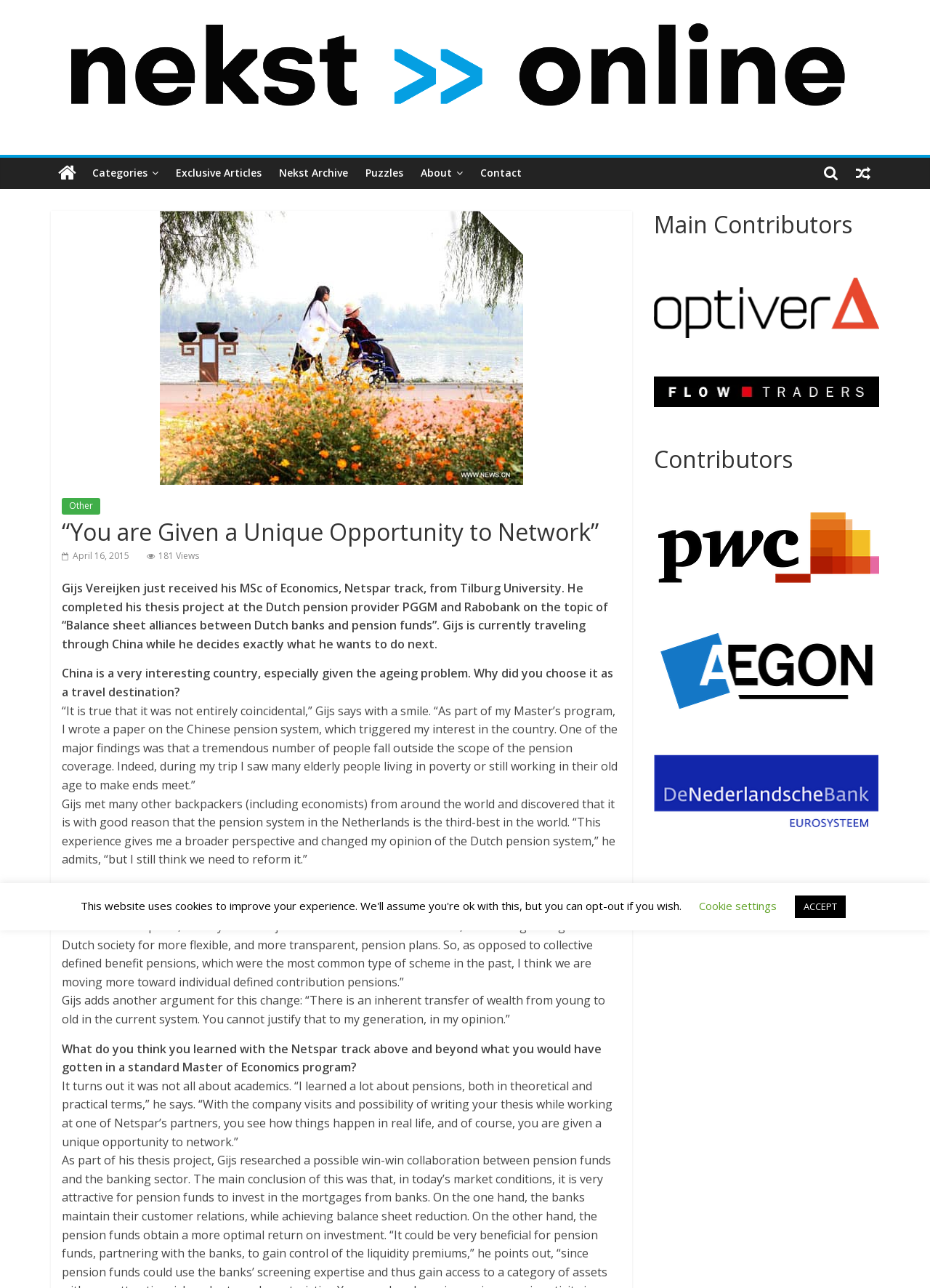Identify the primary heading of the webpage and provide its text.

“You are Given a Unique Opportunity to Network”